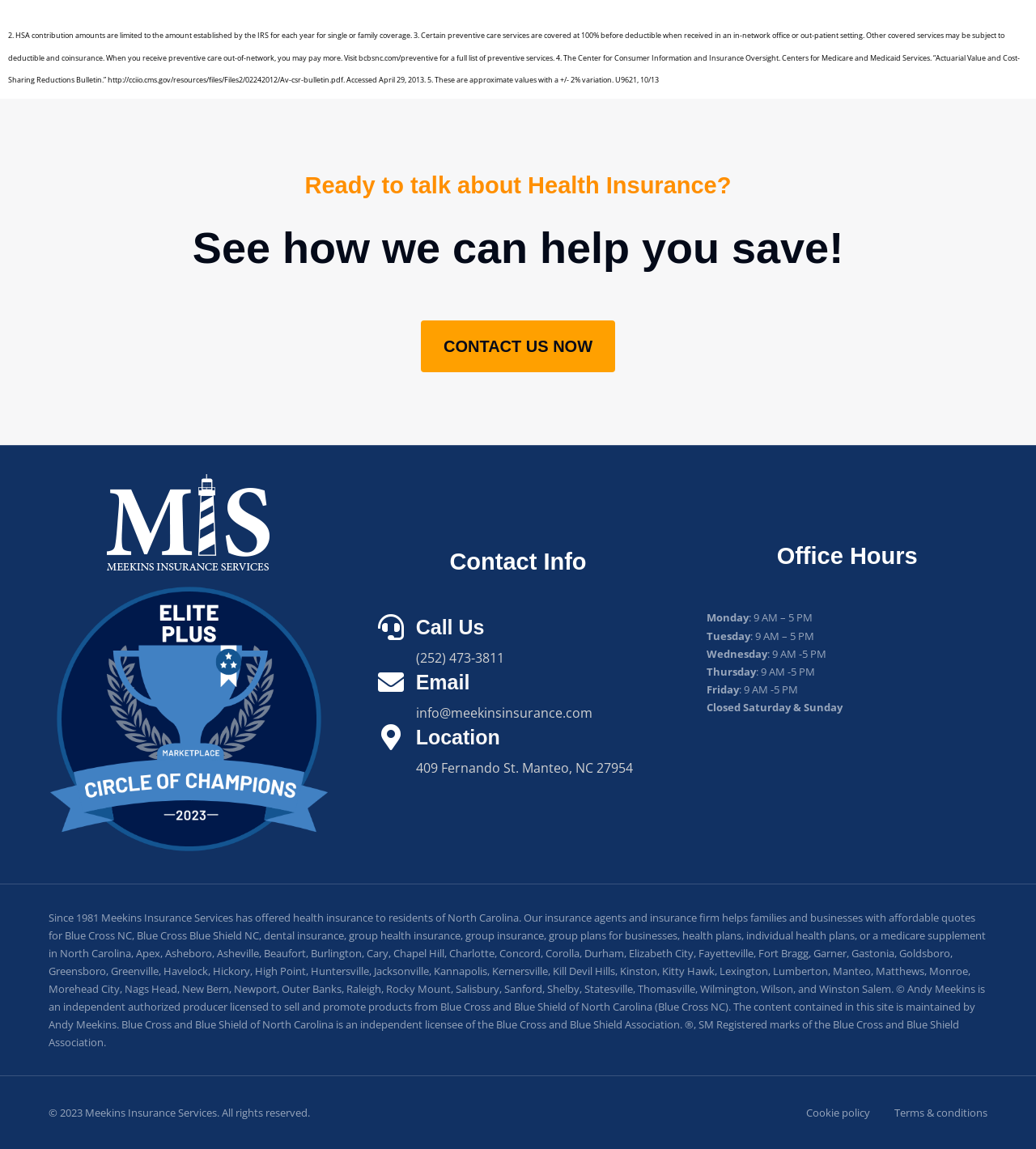What are the office hours on Monday?
Based on the visual content, answer with a single word or a brief phrase.

9 AM – 5 PM